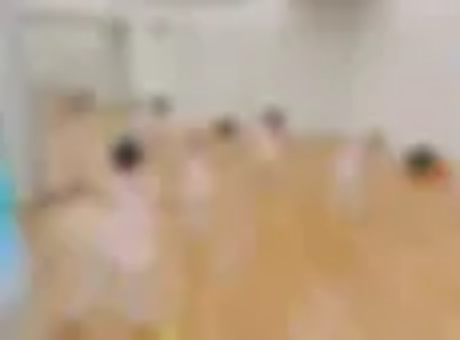What type of floor is in the studio?
Using the image as a reference, answer the question with a short word or phrase.

Wooden